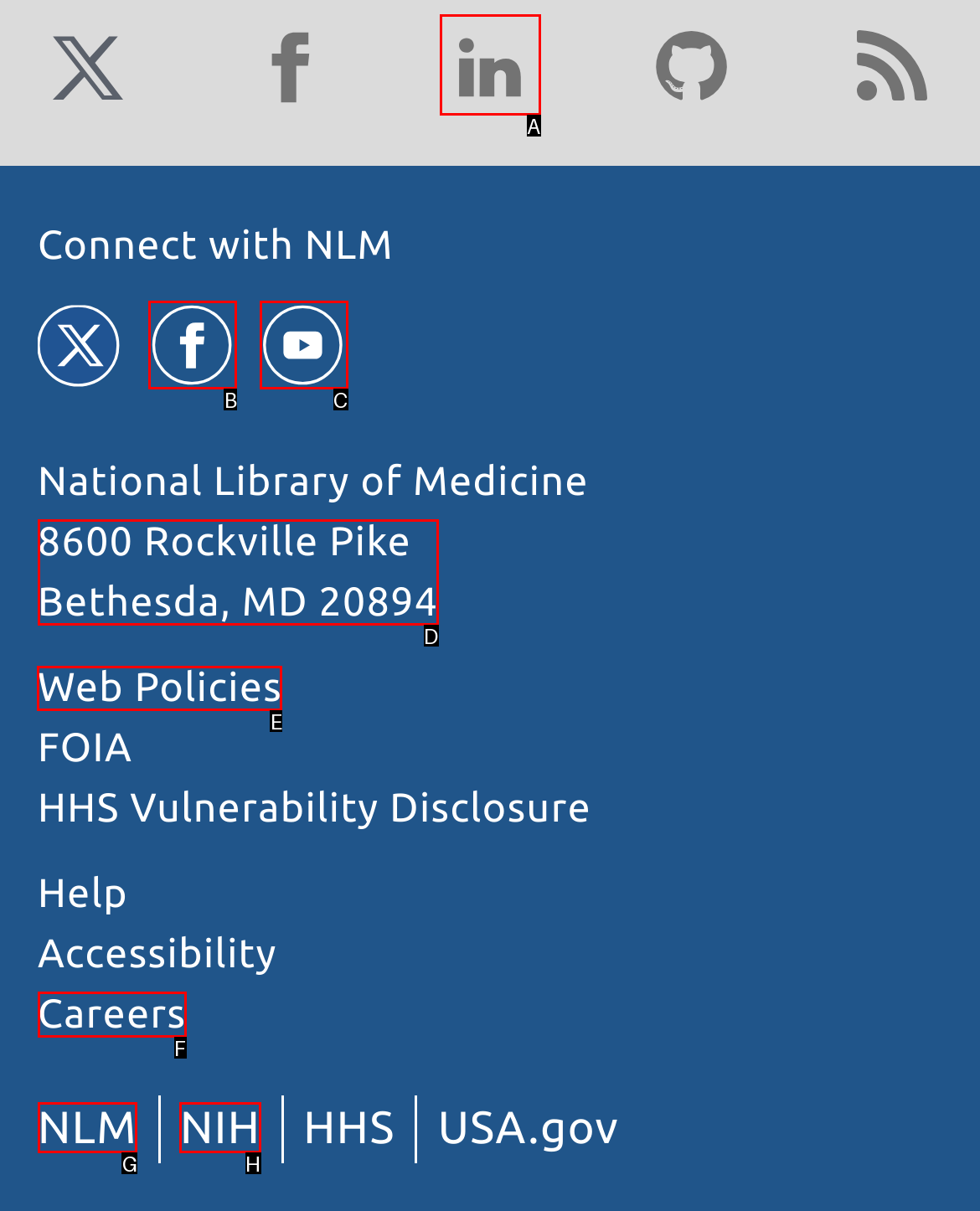Specify which element within the red bounding boxes should be clicked for this task: View the Web Policies Respond with the letter of the correct option.

E